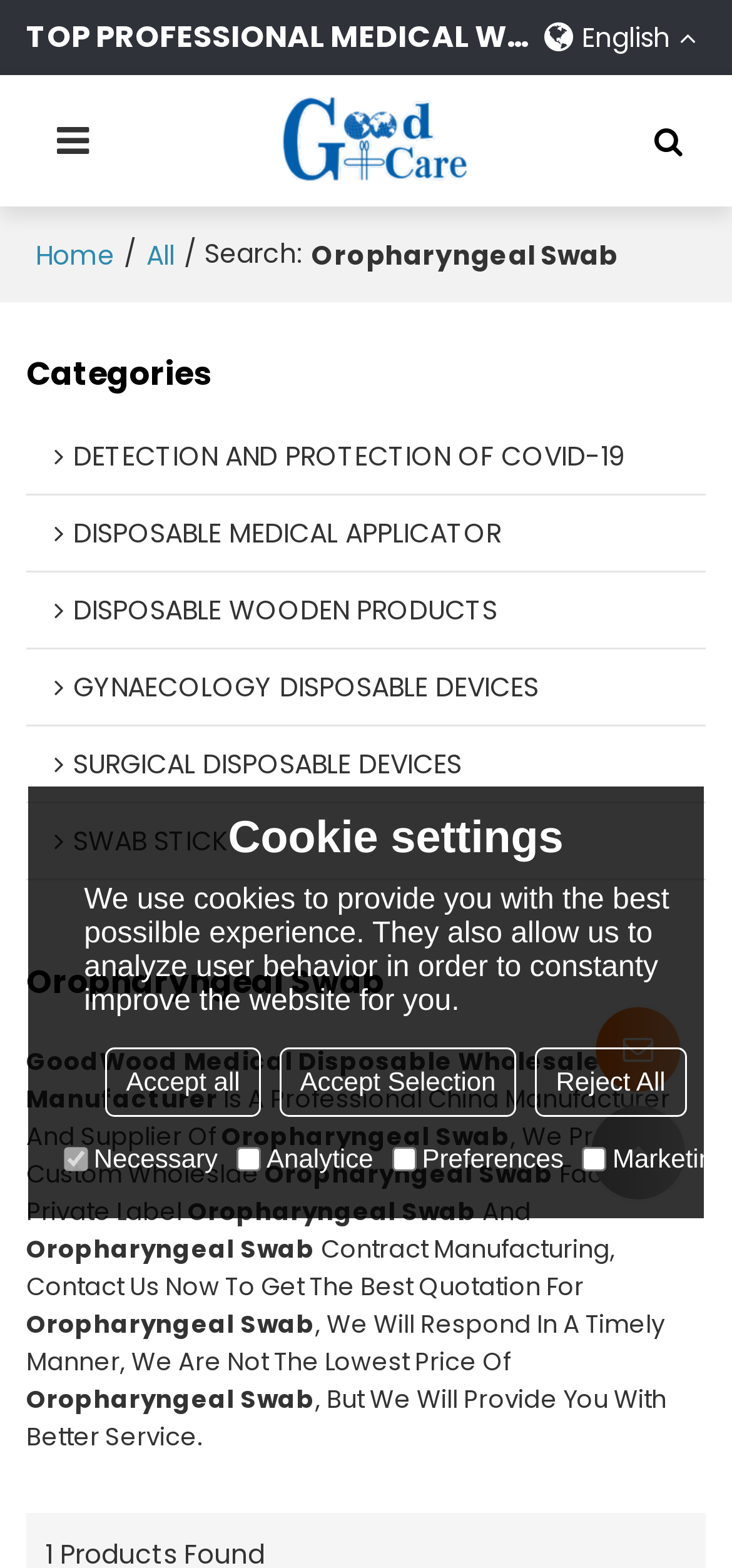Answer the question with a single word or phrase: 
How many categories are listed on the webpage?

6